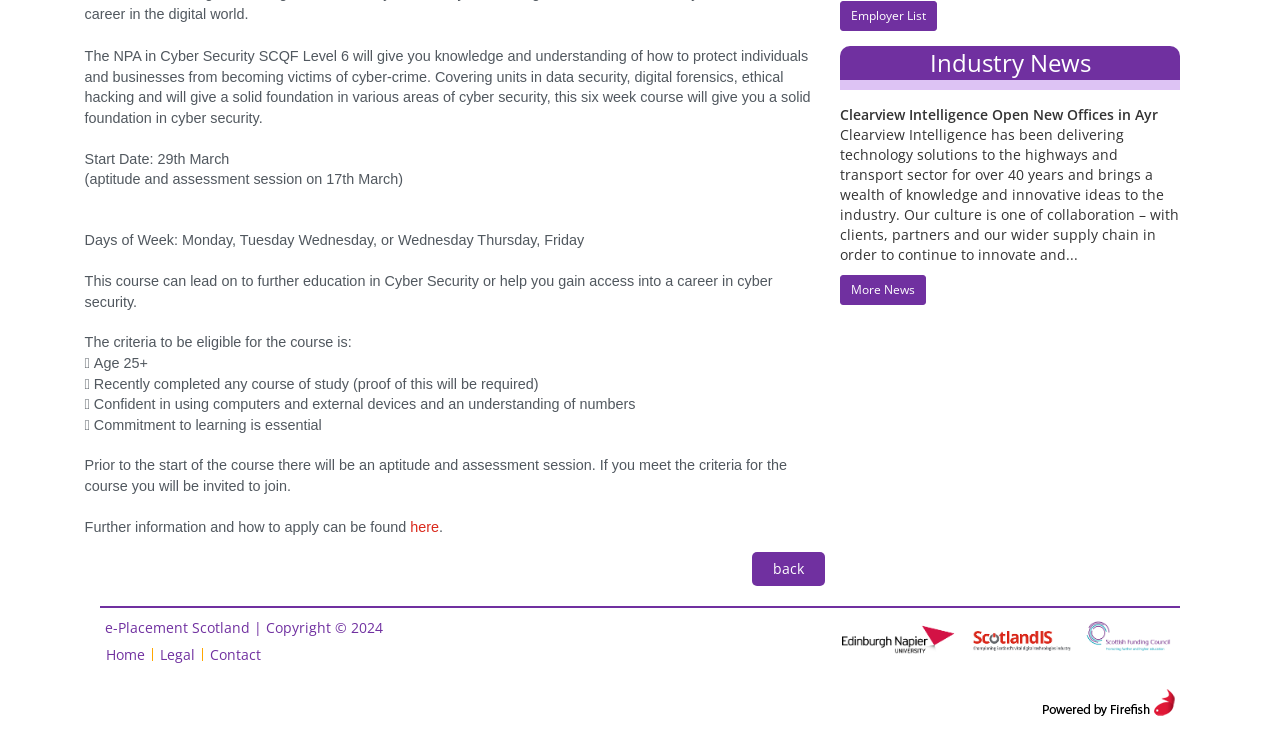Provide the bounding box coordinates for the UI element described in this sentence: "title="Recruitment Software - Firefish Software"". The coordinates should be four float values between 0 and 1, i.e., [left, top, right, bottom].

[0.814, 0.939, 0.918, 0.965]